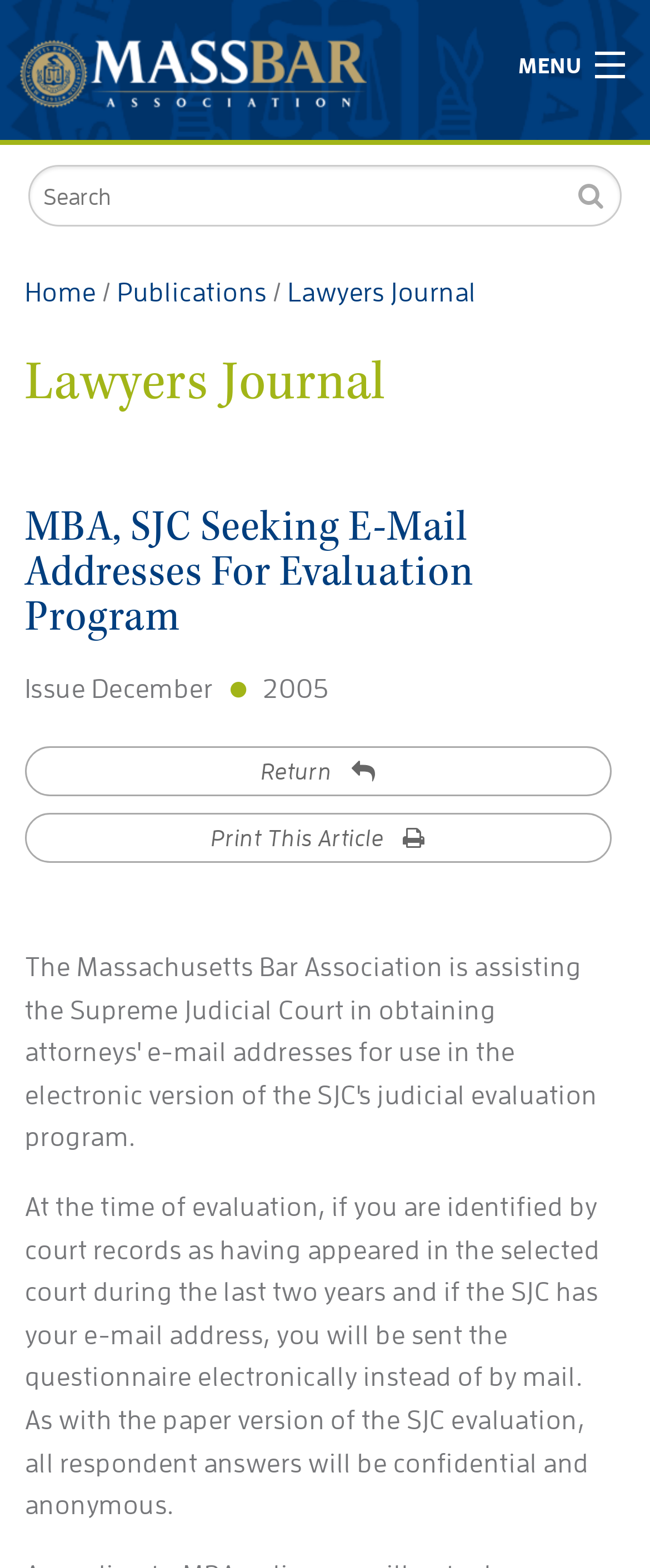Identify the bounding box coordinates of the clickable section necessary to follow the following instruction: "Search for something". The coordinates should be presented as four float numbers from 0 to 1, i.e., [left, top, right, bottom].

[0.044, 0.105, 0.956, 0.144]